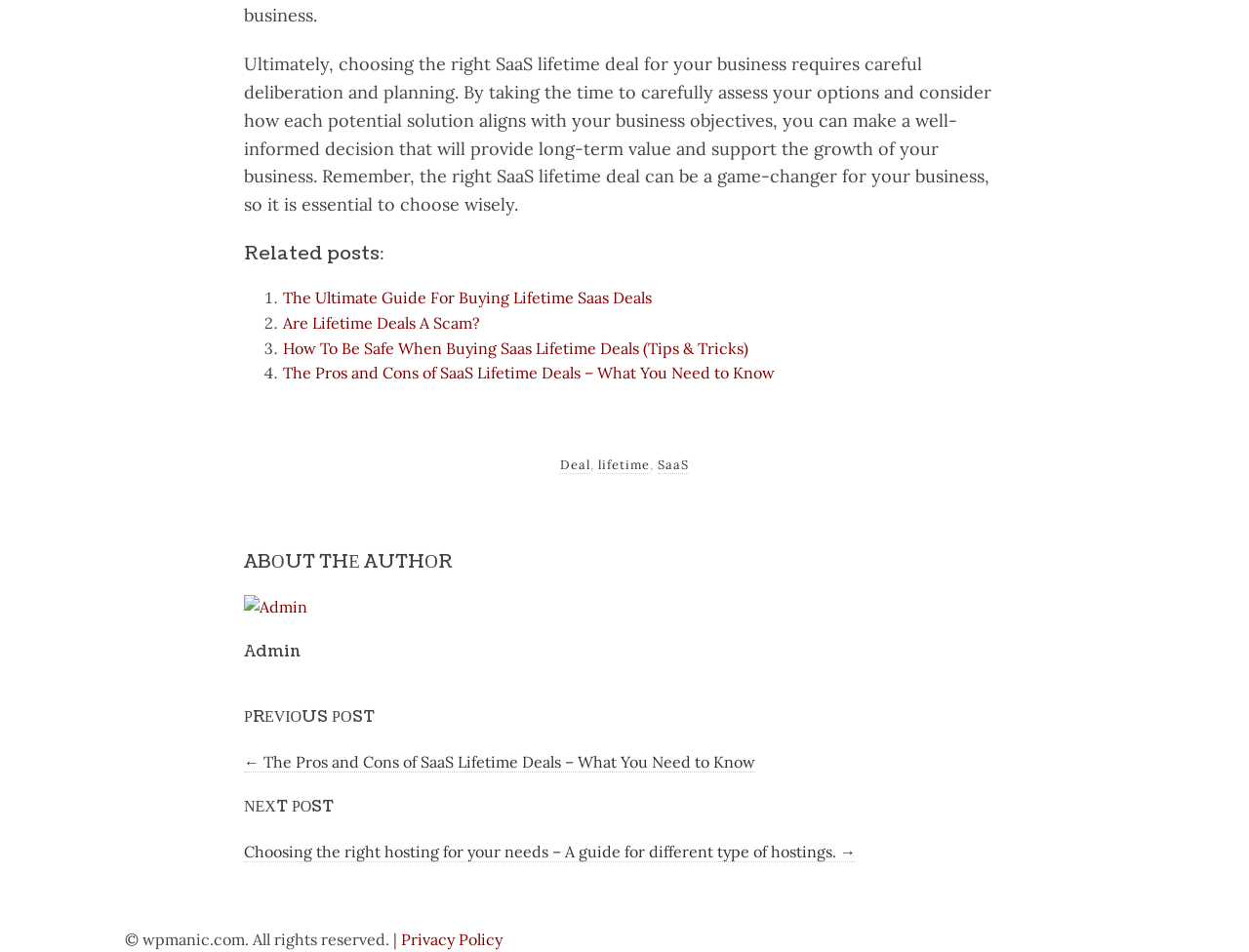Given the description "Are Lifetime Deals A Scam?", provide the bounding box coordinates of the corresponding UI element.

[0.227, 0.329, 0.384, 0.349]